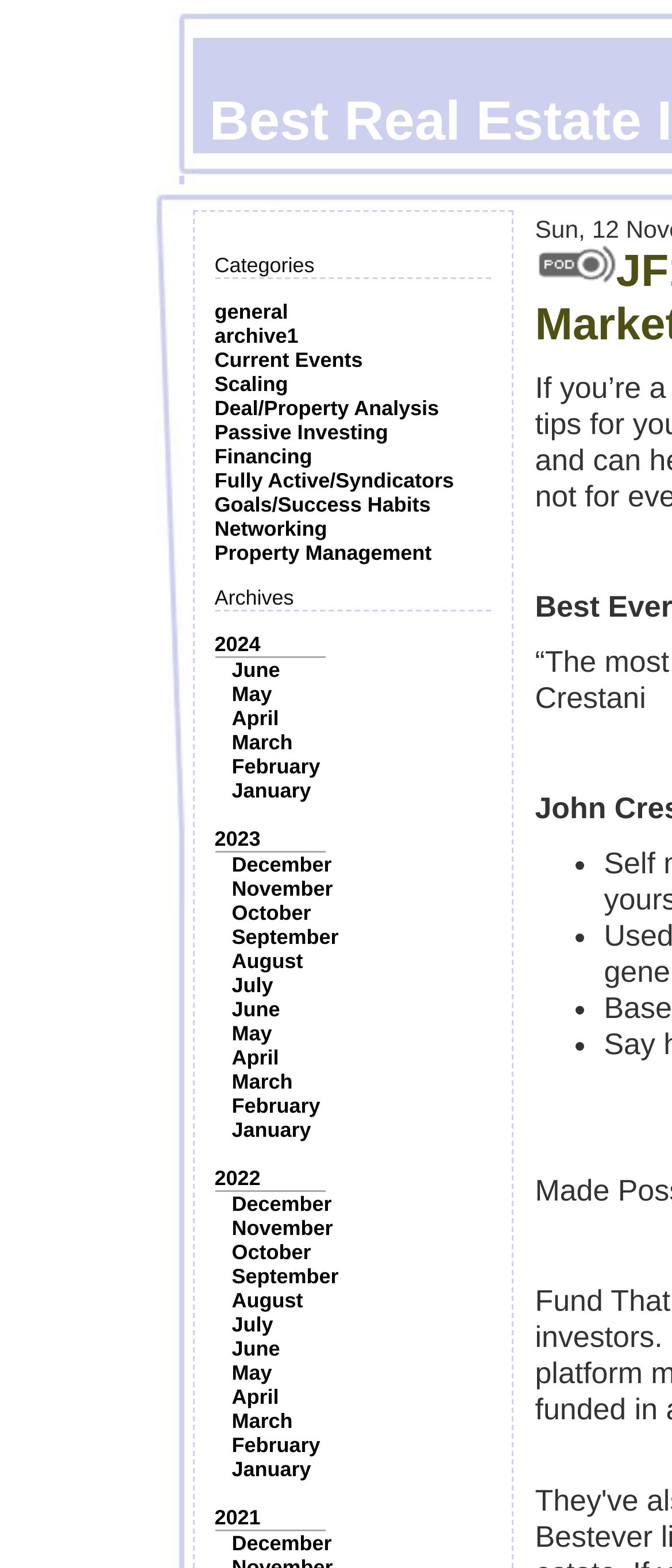Can you specify the bounding box coordinates for the region that should be clicked to fulfill this instruction: "View archives from 2024".

[0.319, 0.403, 0.388, 0.419]